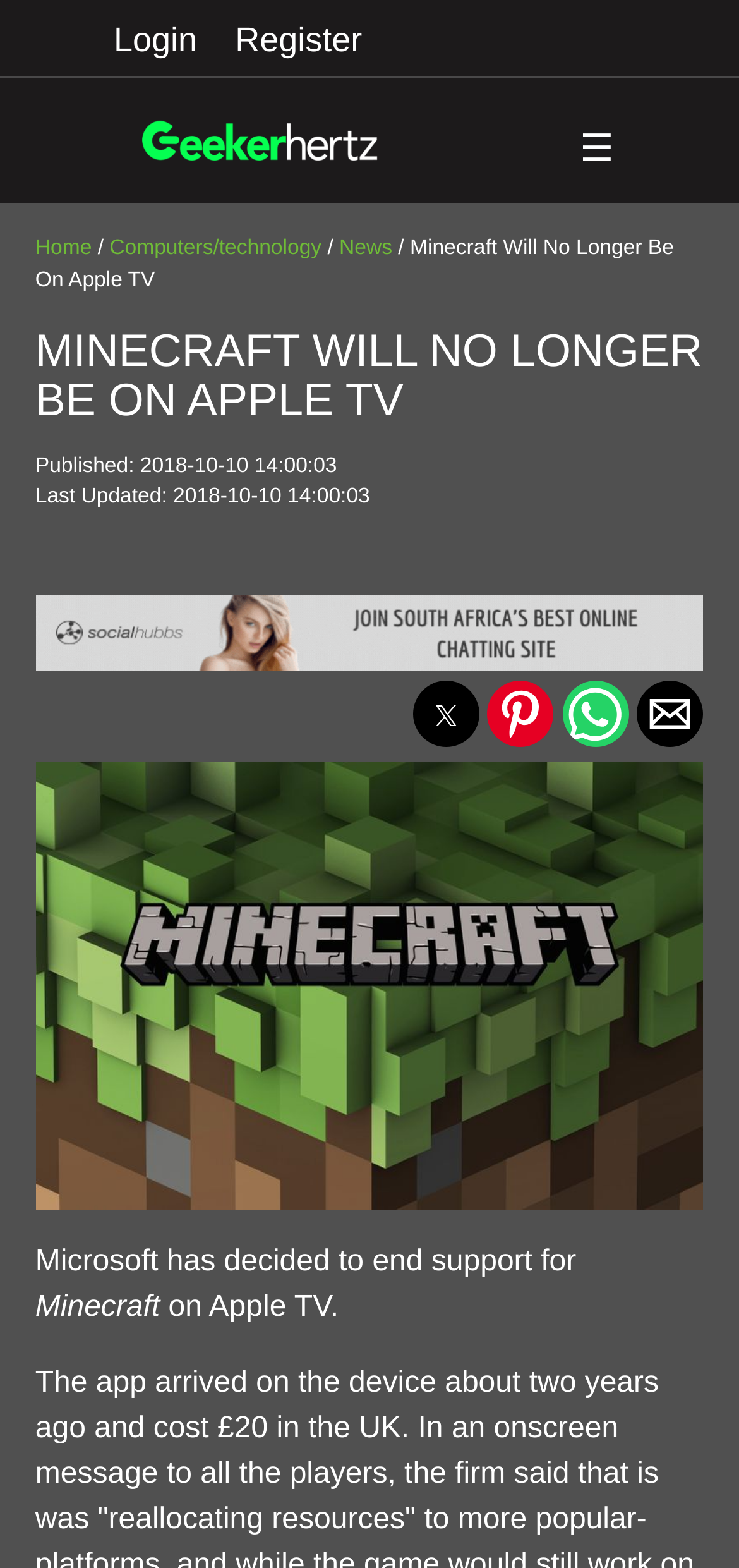Please locate the bounding box coordinates of the element that should be clicked to achieve the given instruction: "Click the login link".

[0.128, 0.006, 0.292, 0.045]